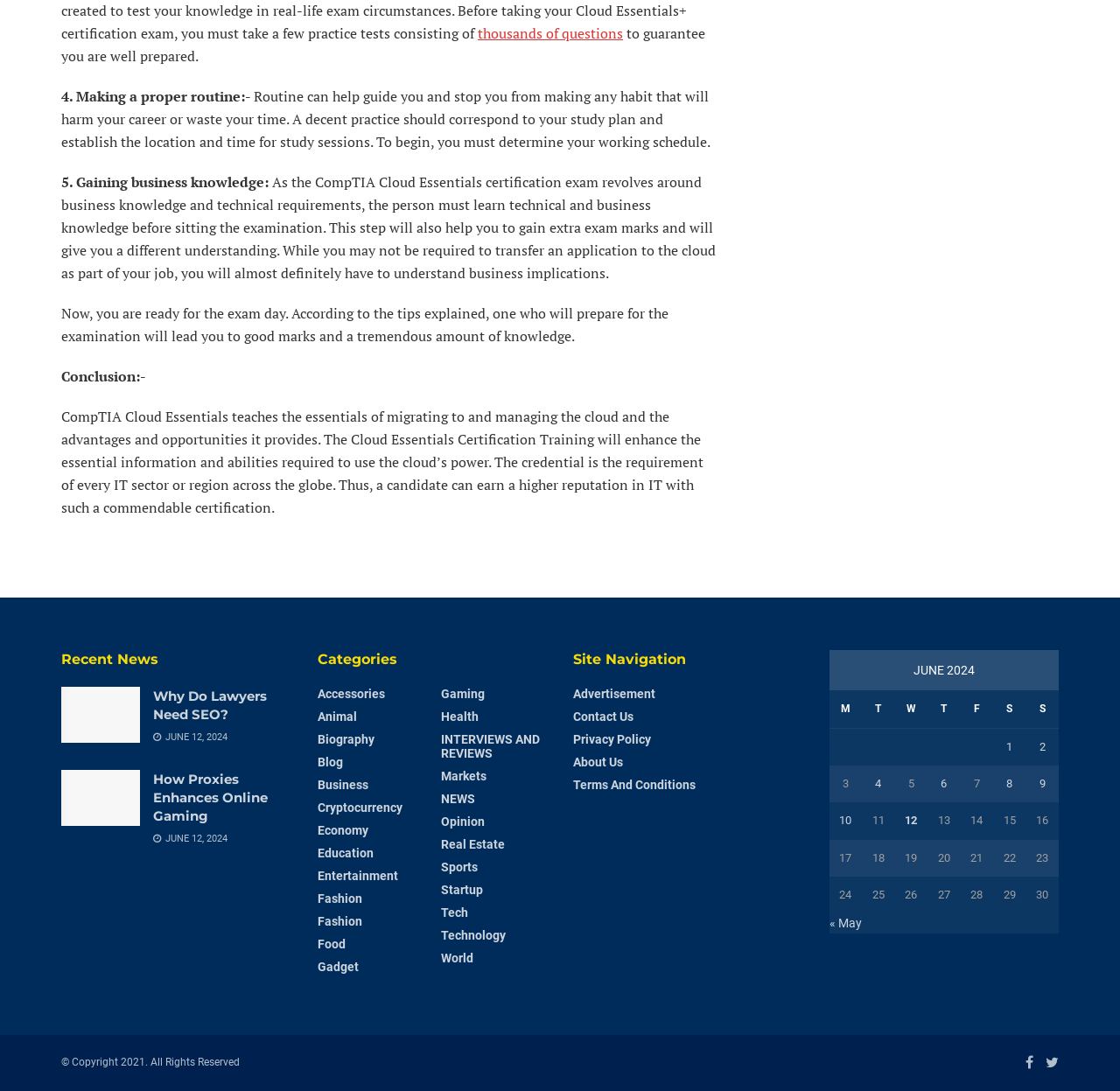Predict the bounding box for the UI component with the following description: "Privacy Policy".

[0.512, 0.671, 0.581, 0.684]